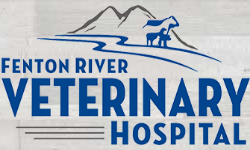What is depicted in the stylized design?
Please provide a detailed and comprehensive answer to the question.

The logo includes a stylized depiction of mountains and a river, emphasizing the connection to nature and the hospital's commitment to equine and veterinary care.